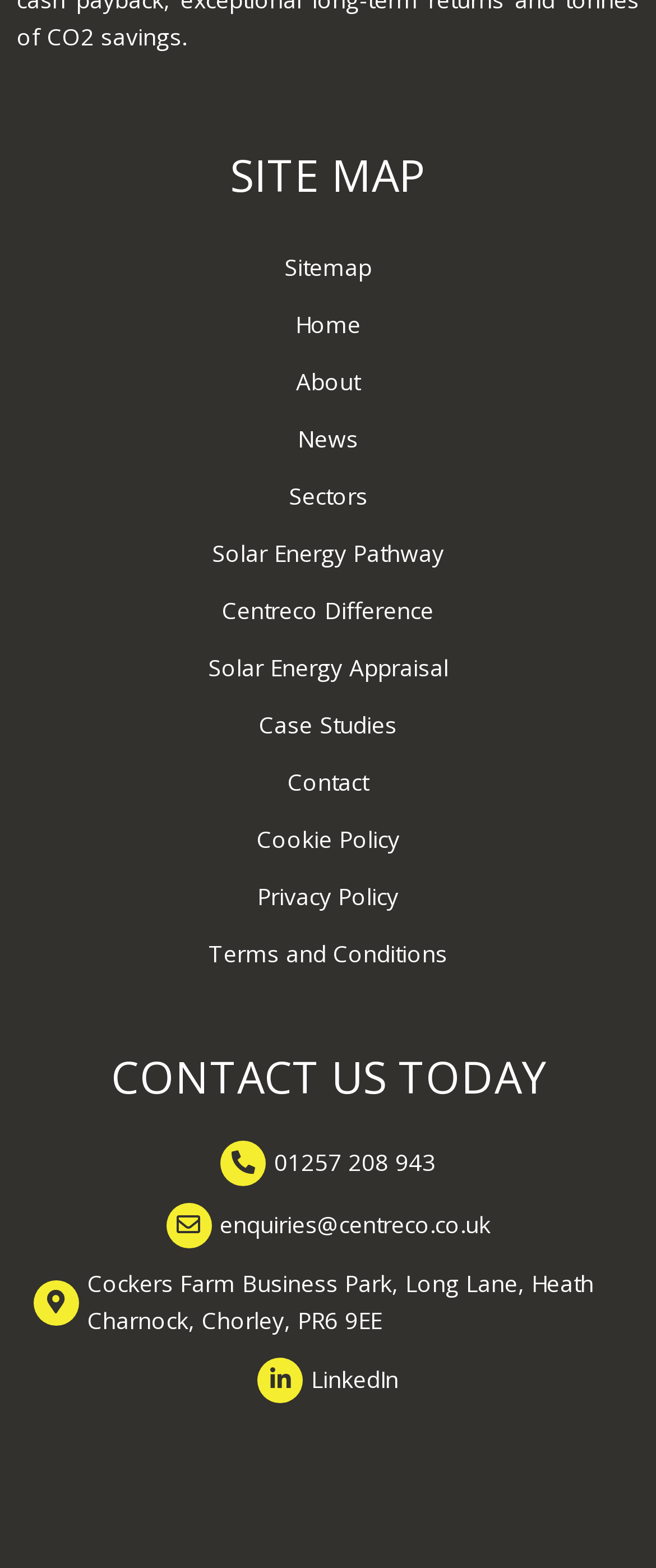Please specify the bounding box coordinates for the clickable region that will help you carry out the instruction: "contact us".

[0.051, 0.48, 0.949, 0.517]